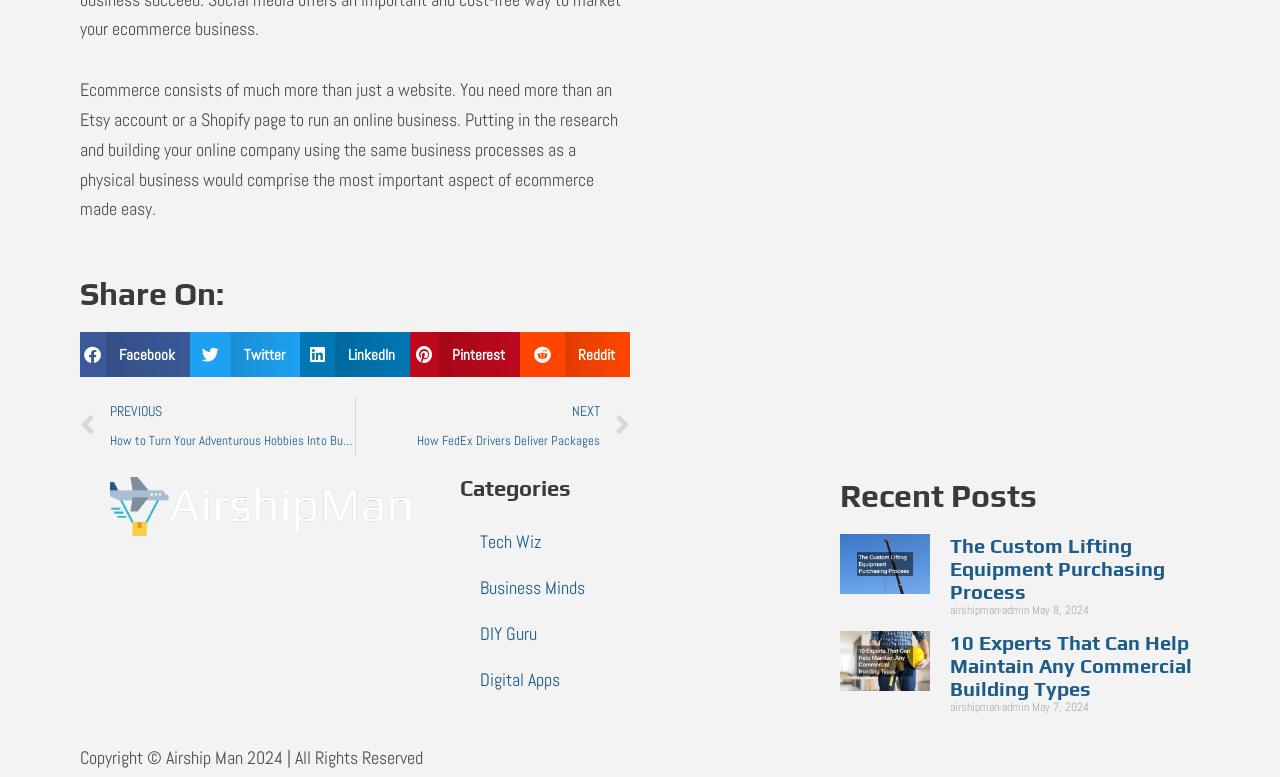Please locate the clickable area by providing the bounding box coordinates to follow this instruction: "View categories".

[0.359, 0.614, 0.641, 0.642]